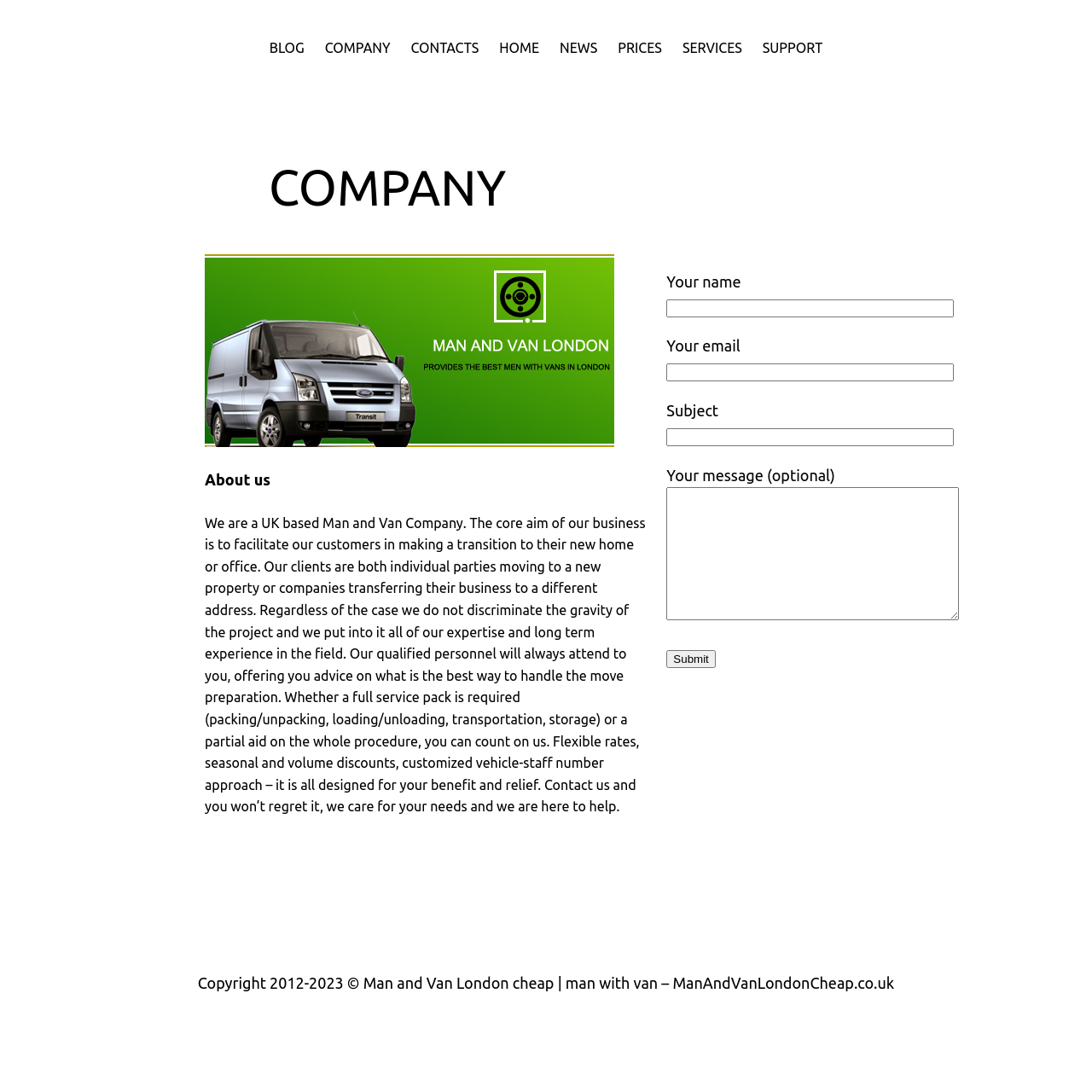Determine the bounding box coordinates for the area that needs to be clicked to fulfill this task: "Go to the 'Posts' navigation". The coordinates must be given as four float numbers between 0 and 1, i.e., [left, top, right, bottom].

None